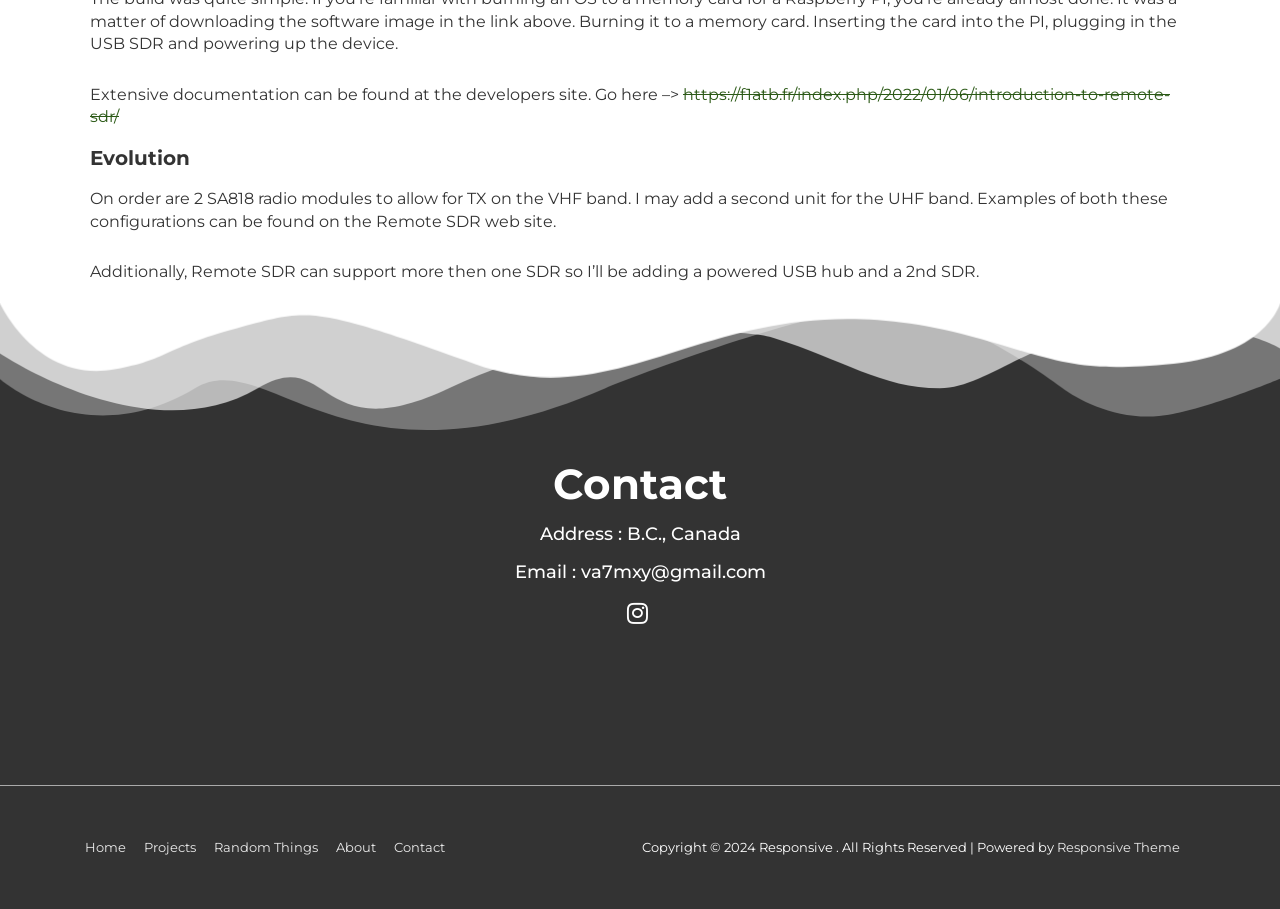Given the element description Random Things, predict the bounding box coordinates for the UI element in the webpage screenshot. The format should be (top-left x, top-left y, bottom-right x, bottom-right y), and the values should be between 0 and 1.

[0.167, 0.924, 0.248, 0.941]